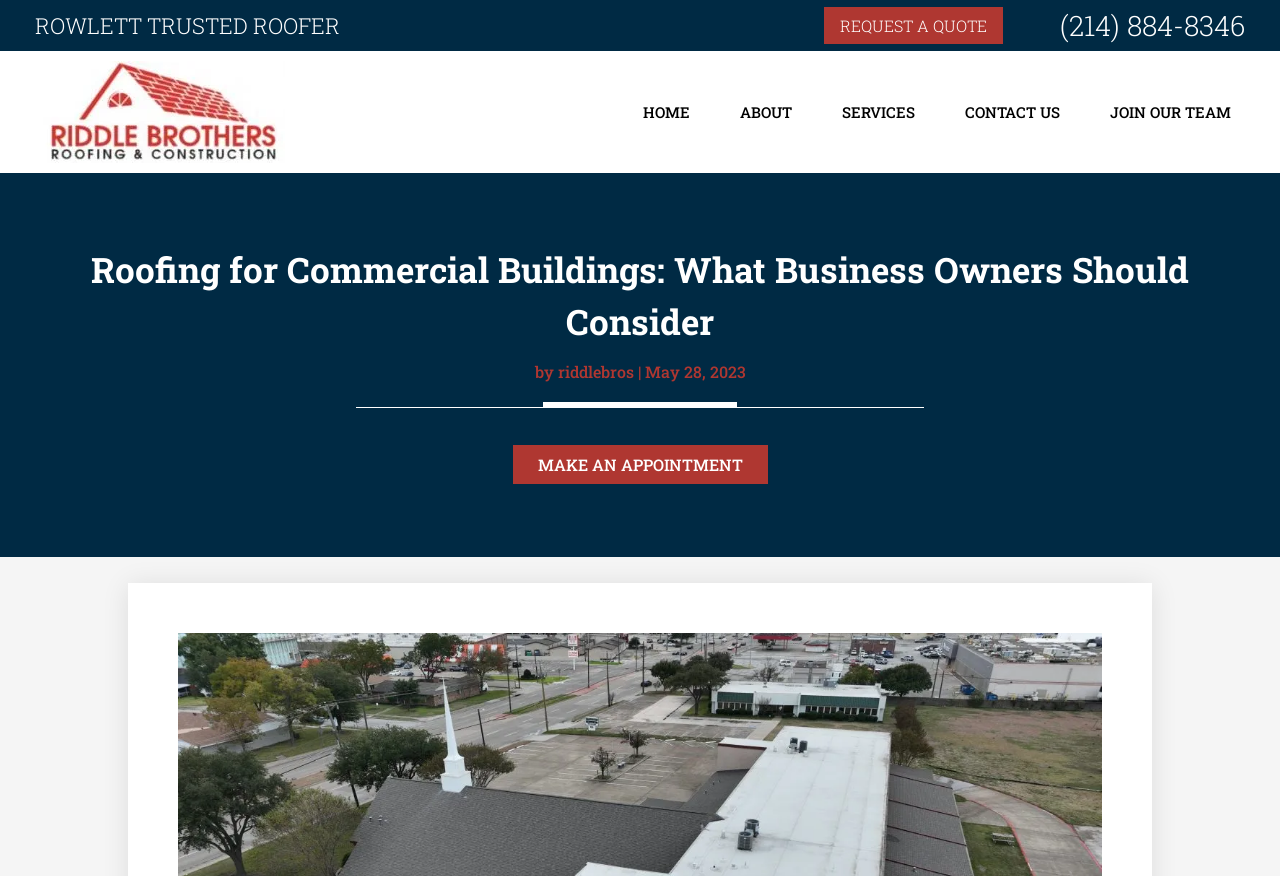Could you specify the bounding box coordinates for the clickable section to complete the following instruction: "make an appointment"?

[0.4, 0.508, 0.6, 0.553]